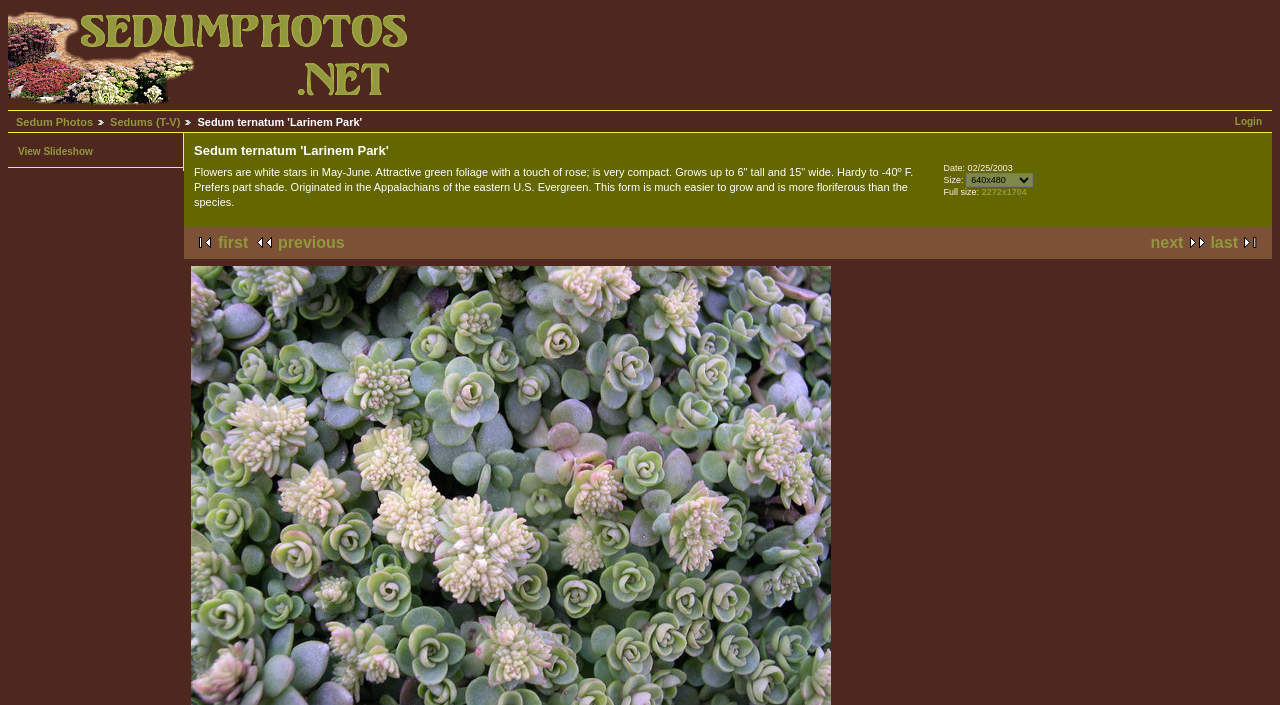Identify the bounding box coordinates of the section to be clicked to complete the task described by the following instruction: "login to the website". The coordinates should be four float numbers between 0 and 1, formatted as [left, top, right, bottom].

[0.965, 0.165, 0.986, 0.18]